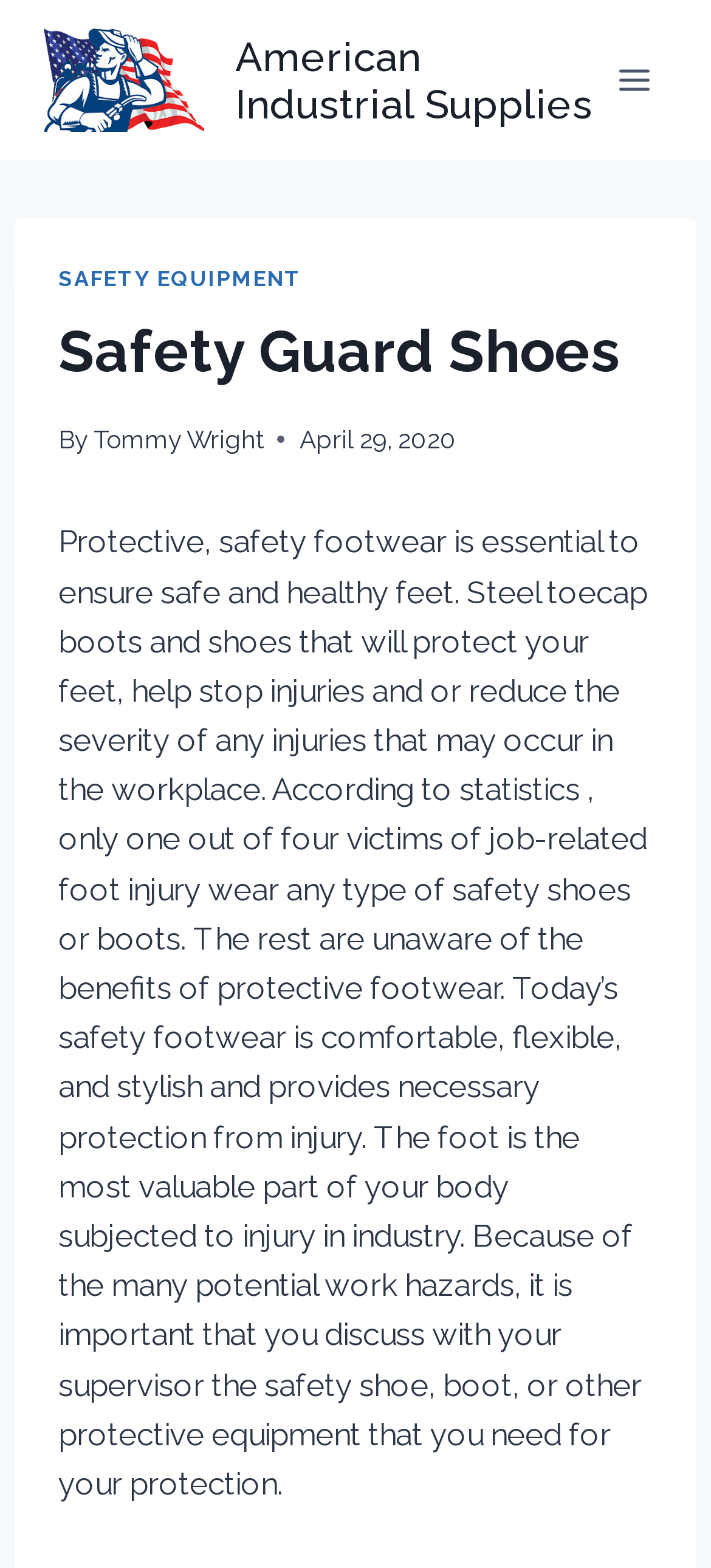Respond with a single word or phrase to the following question: What is the characteristic of today's safety footwear?

Comfortable, flexible, and stylish